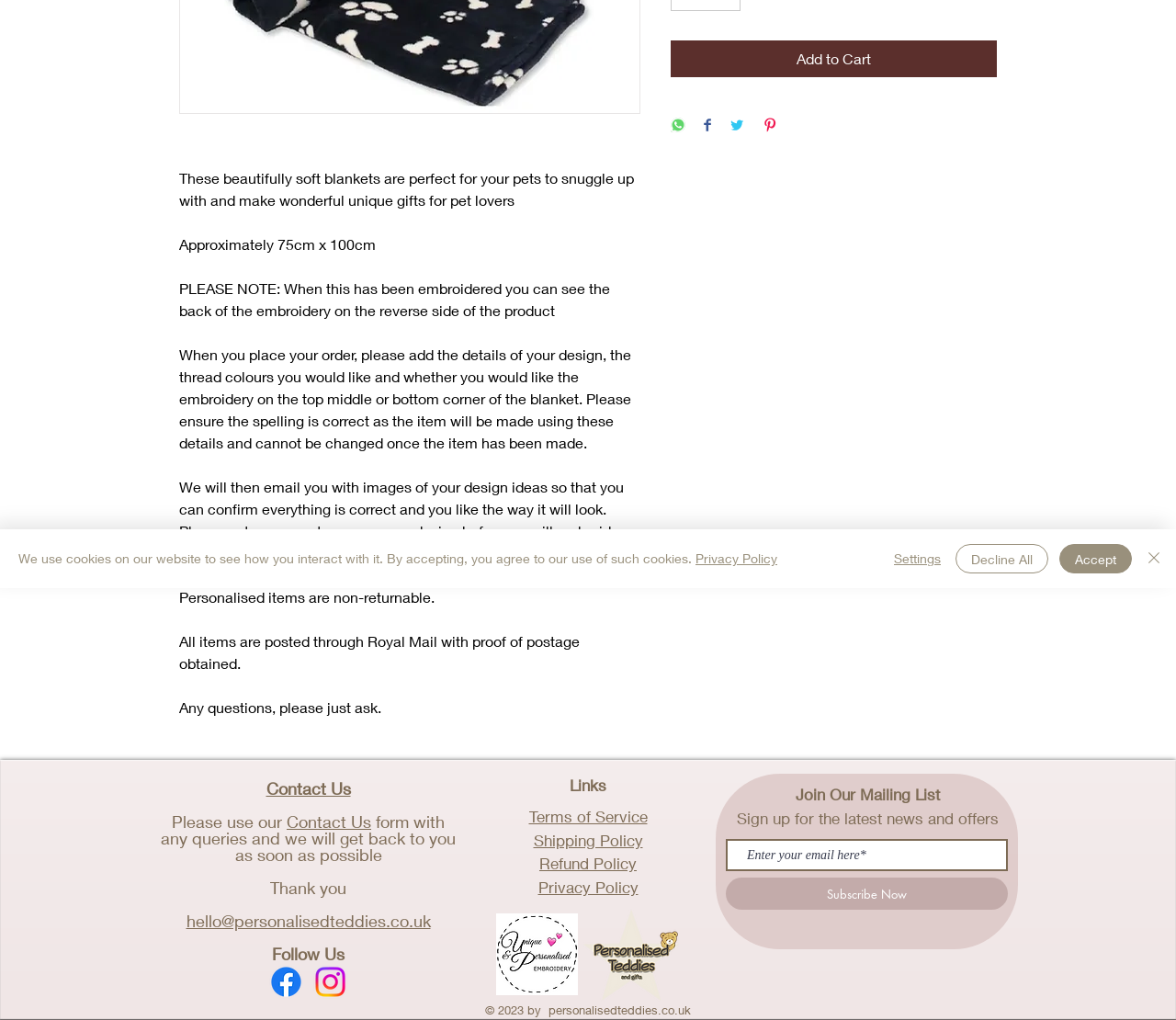Using the description: "hello@personalisedteddies.co.uk", identify the bounding box of the corresponding UI element in the screenshot.

[0.158, 0.893, 0.366, 0.913]